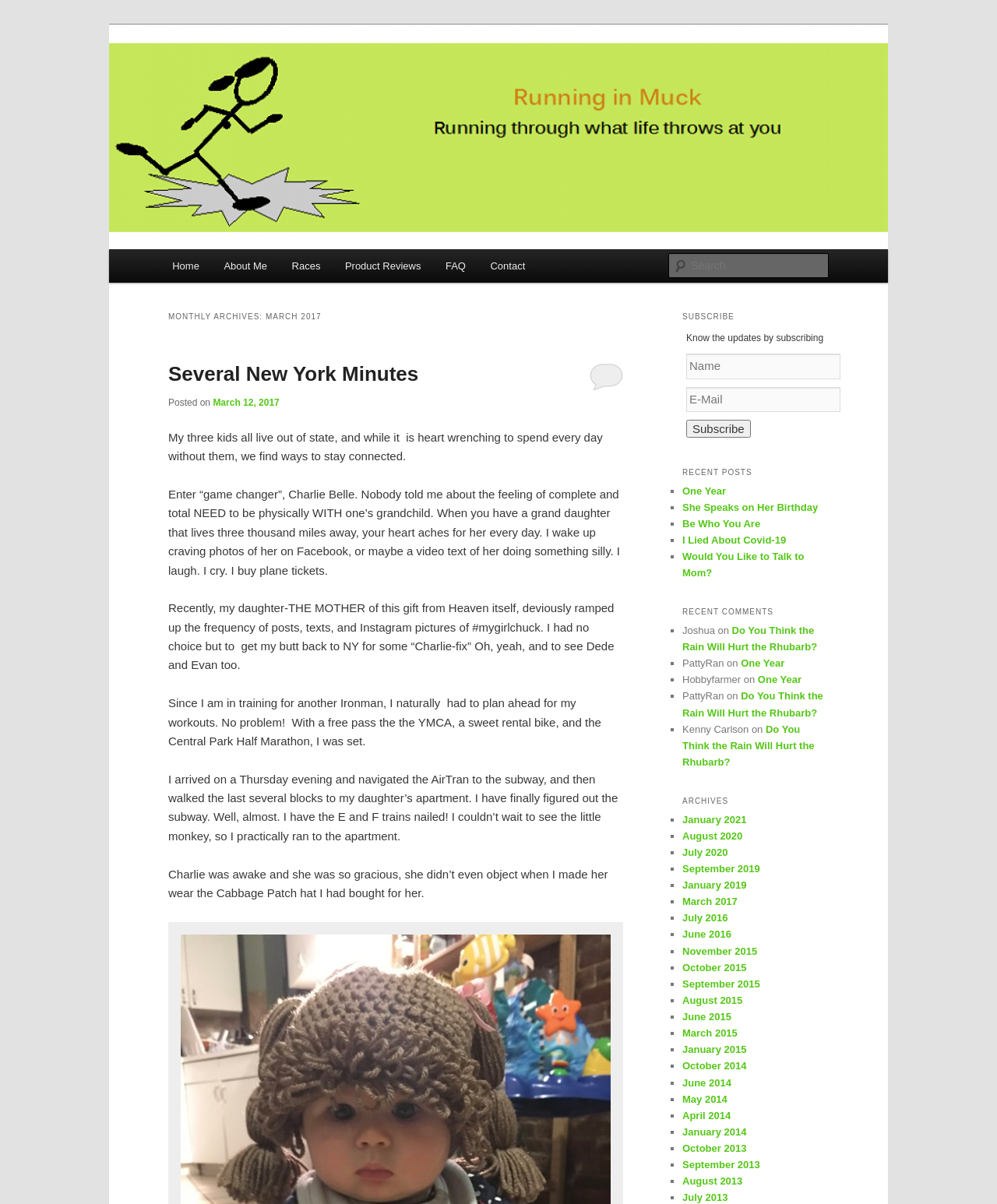Locate and generate the text content of the webpage's heading.

Running in Muck